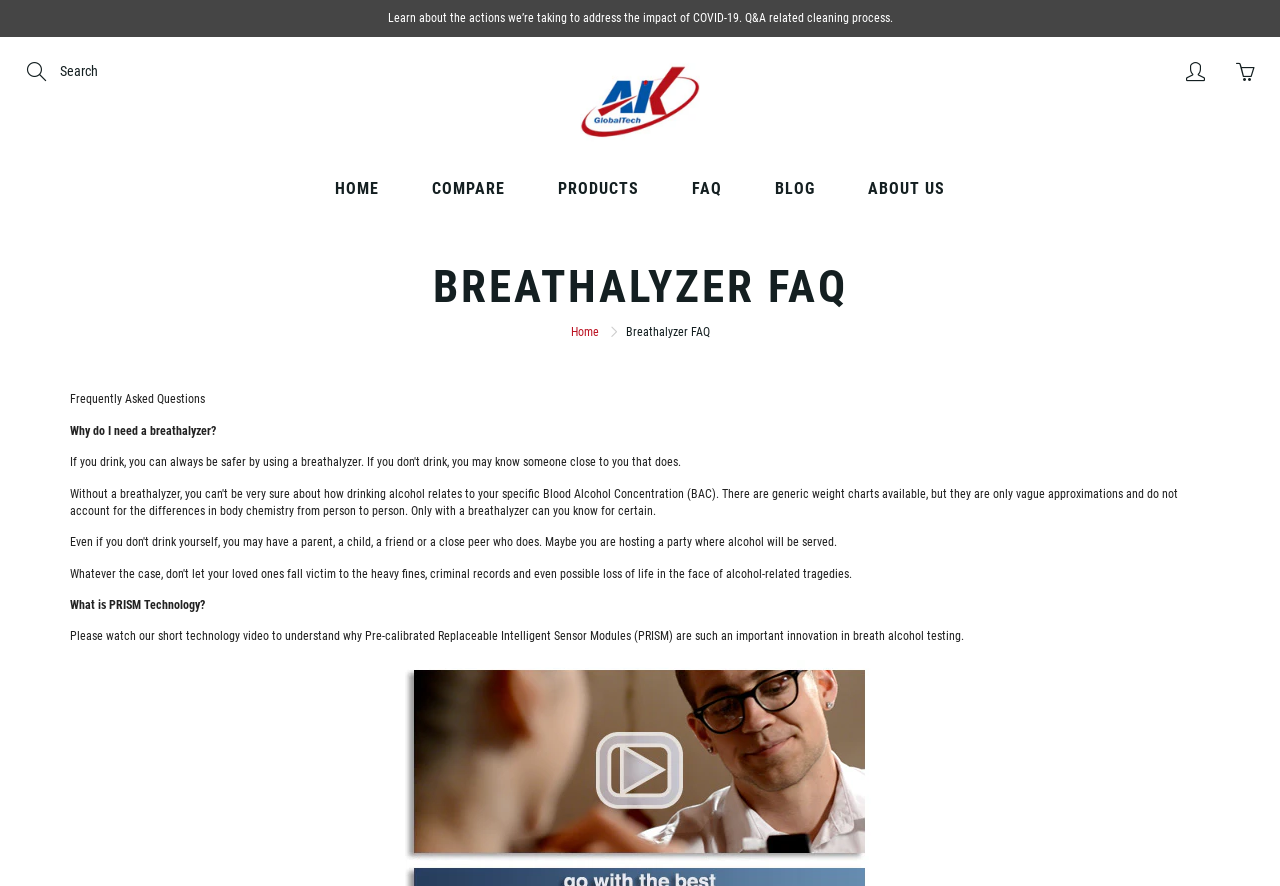Provide your answer in a single word or phrase: 
What is the navigation menu item after 'COMPARE'?

PRODUCTS